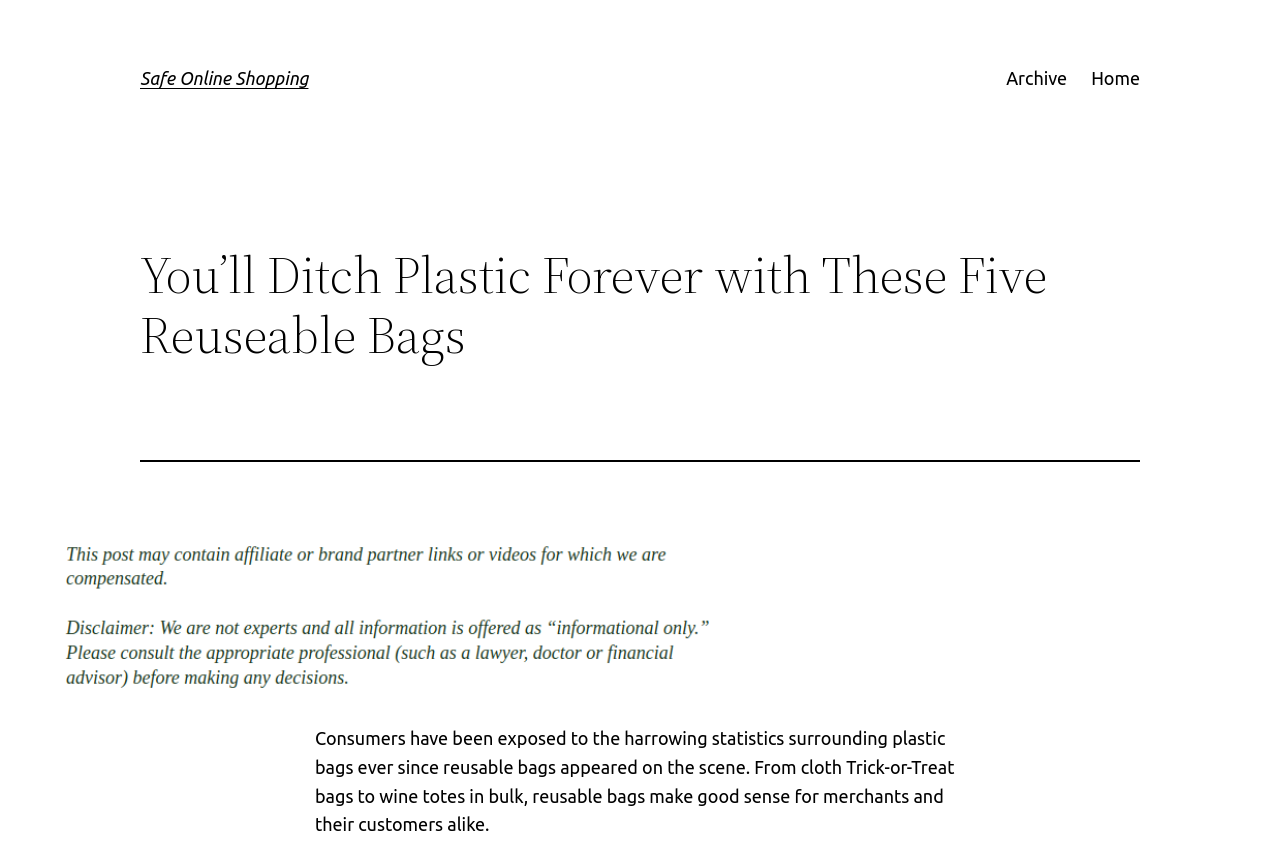Using the given element description, provide the bounding box coordinates (top-left x, top-left y, bottom-right x, bottom-right y) for the corresponding UI element in the screenshot: Archive

[0.786, 0.075, 0.834, 0.109]